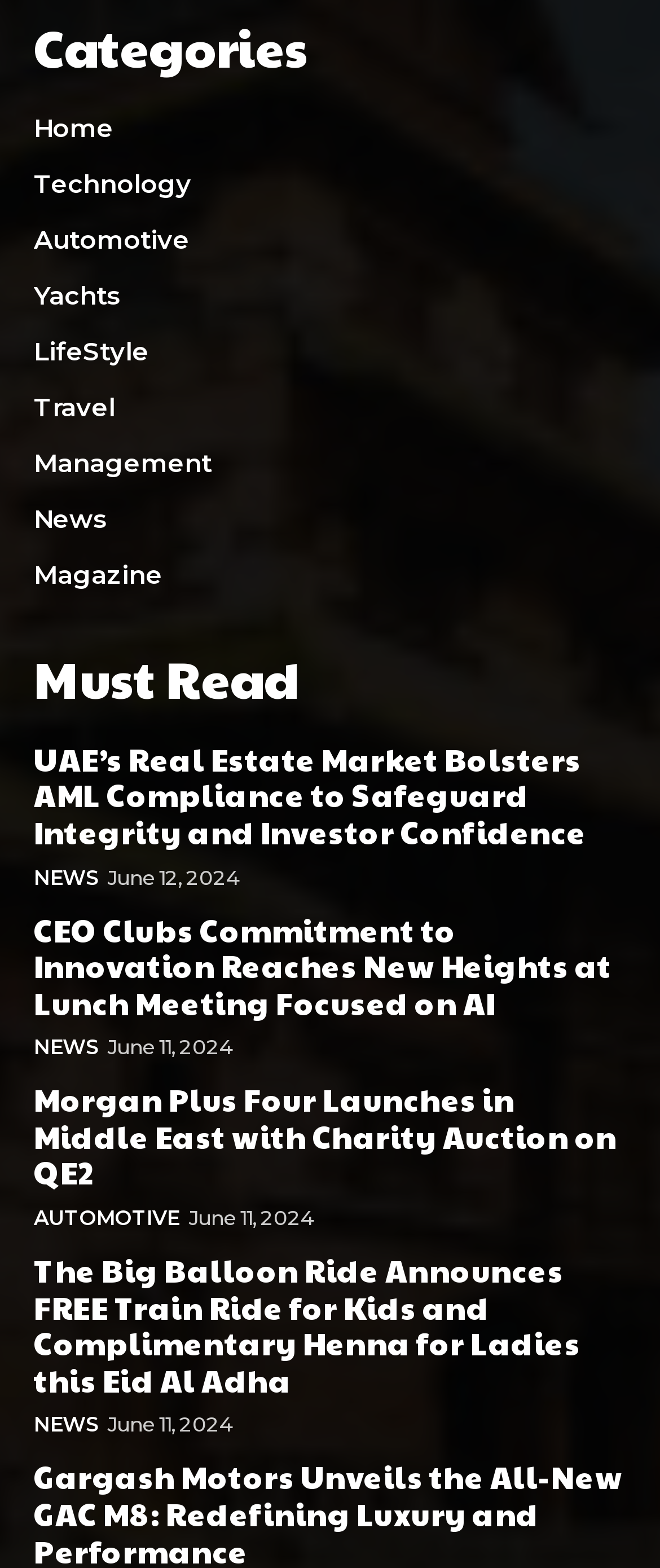What category does the third news article belong to?
Based on the screenshot, answer the question with a single word or phrase.

Automotive